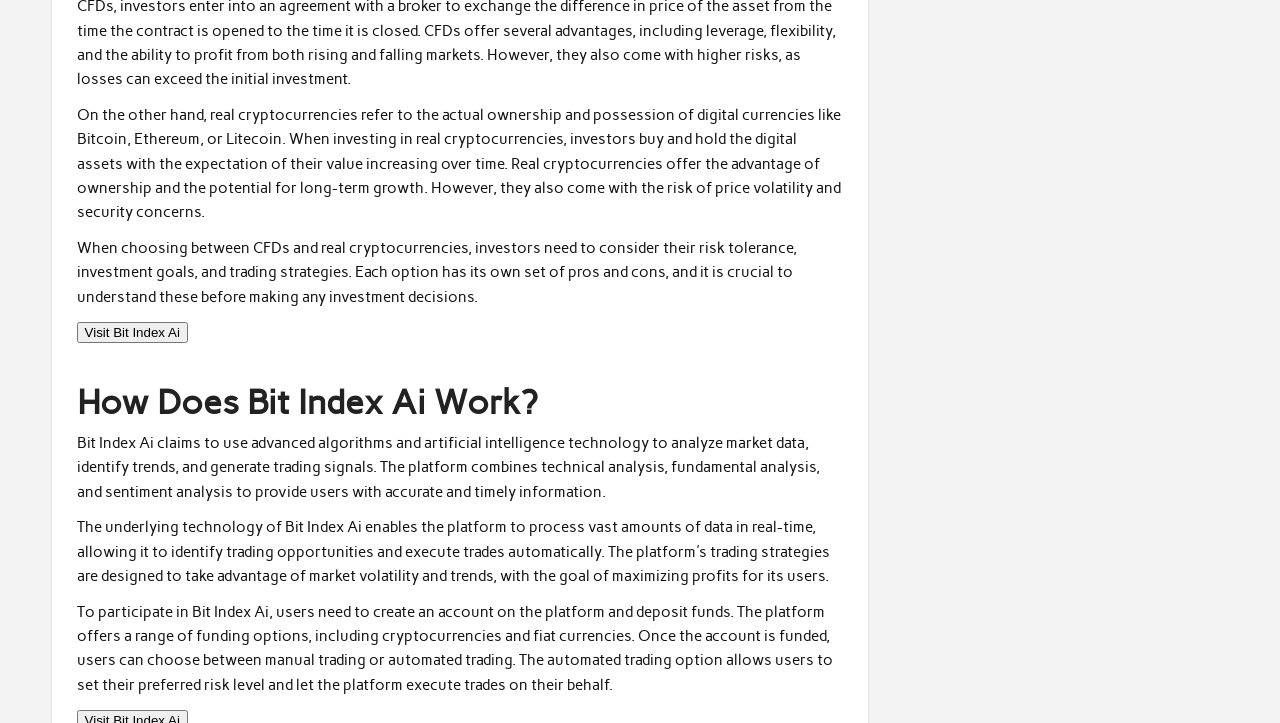What is required to participate in Bit Index Ai?
Could you please answer the question thoroughly and with as much detail as possible?

The webpage states that to participate in Bit Index Ai, users need to create an account on the platform and deposit funds. The platform offers a range of funding options, including cryptocurrencies and fiat currencies.